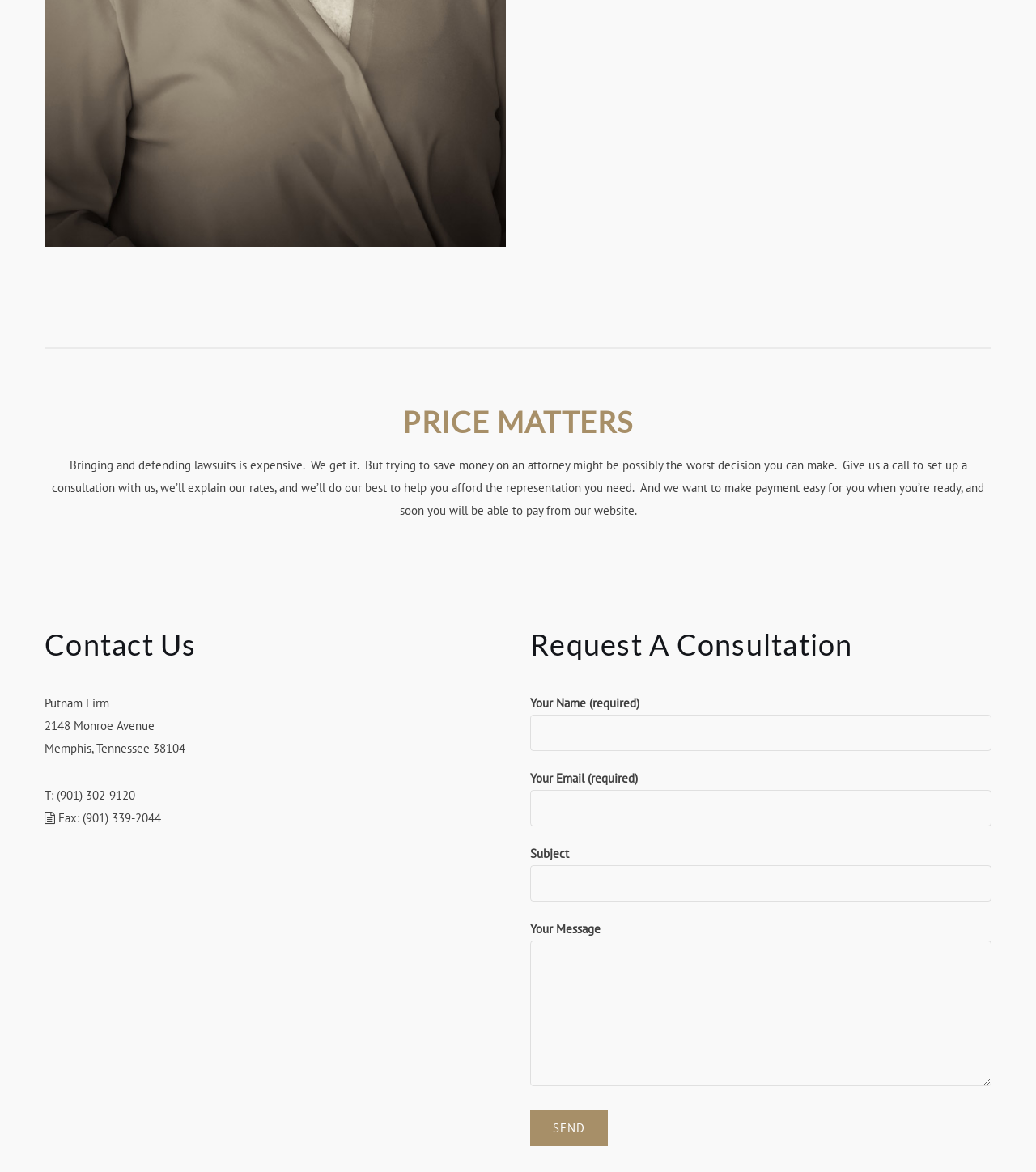Refer to the element description name="your-email" and identify the corresponding bounding box in the screenshot. Format the coordinates as (top-left x, top-left y, bottom-right x, bottom-right y) with values in the range of 0 to 1.

[0.512, 0.674, 0.957, 0.705]